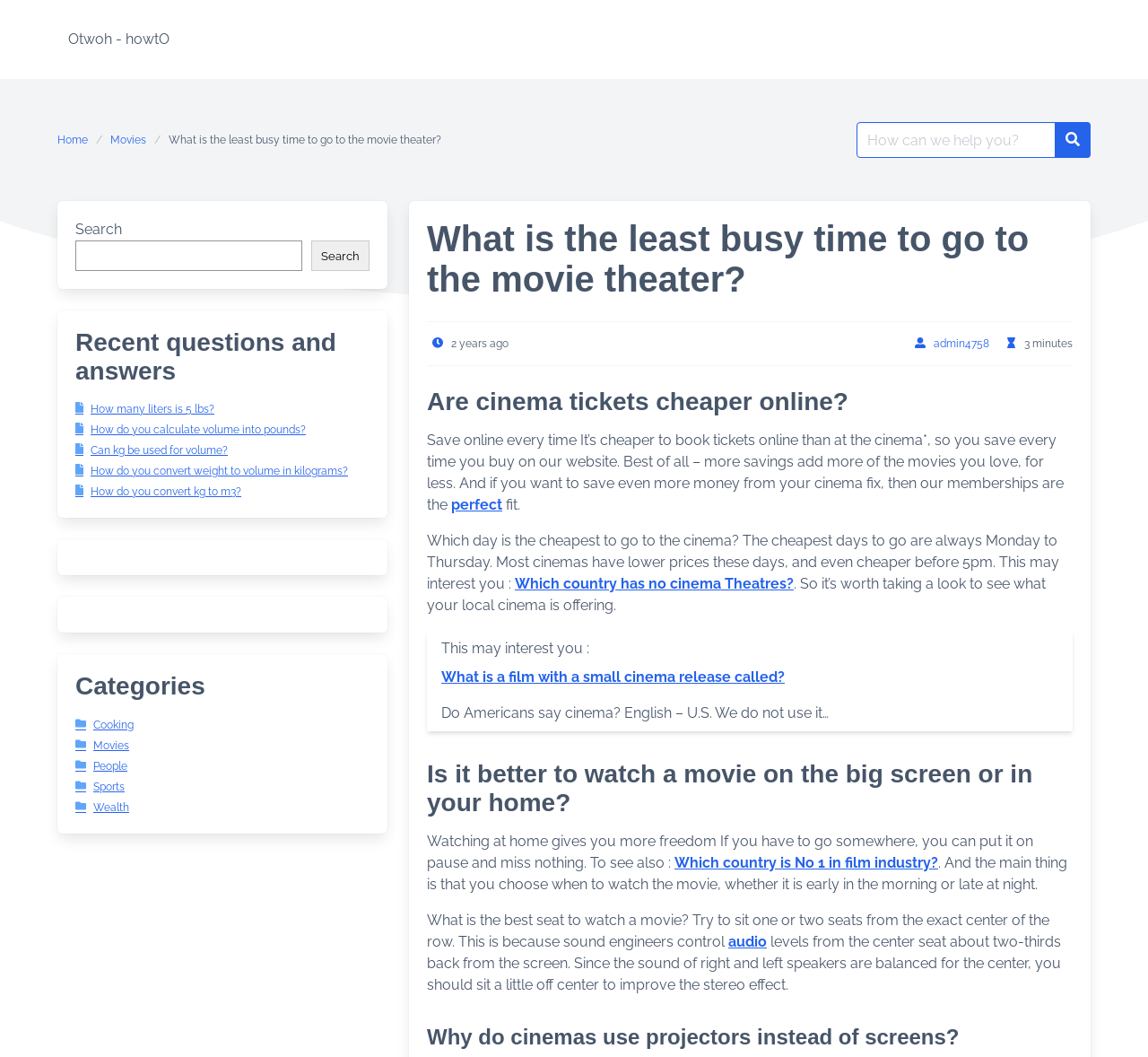Determine the bounding box coordinates for the area that needs to be clicked to fulfill this task: "Browse recent questions and answers". The coordinates must be given as four float numbers between 0 and 1, i.e., [left, top, right, bottom].

[0.066, 0.381, 0.187, 0.393]